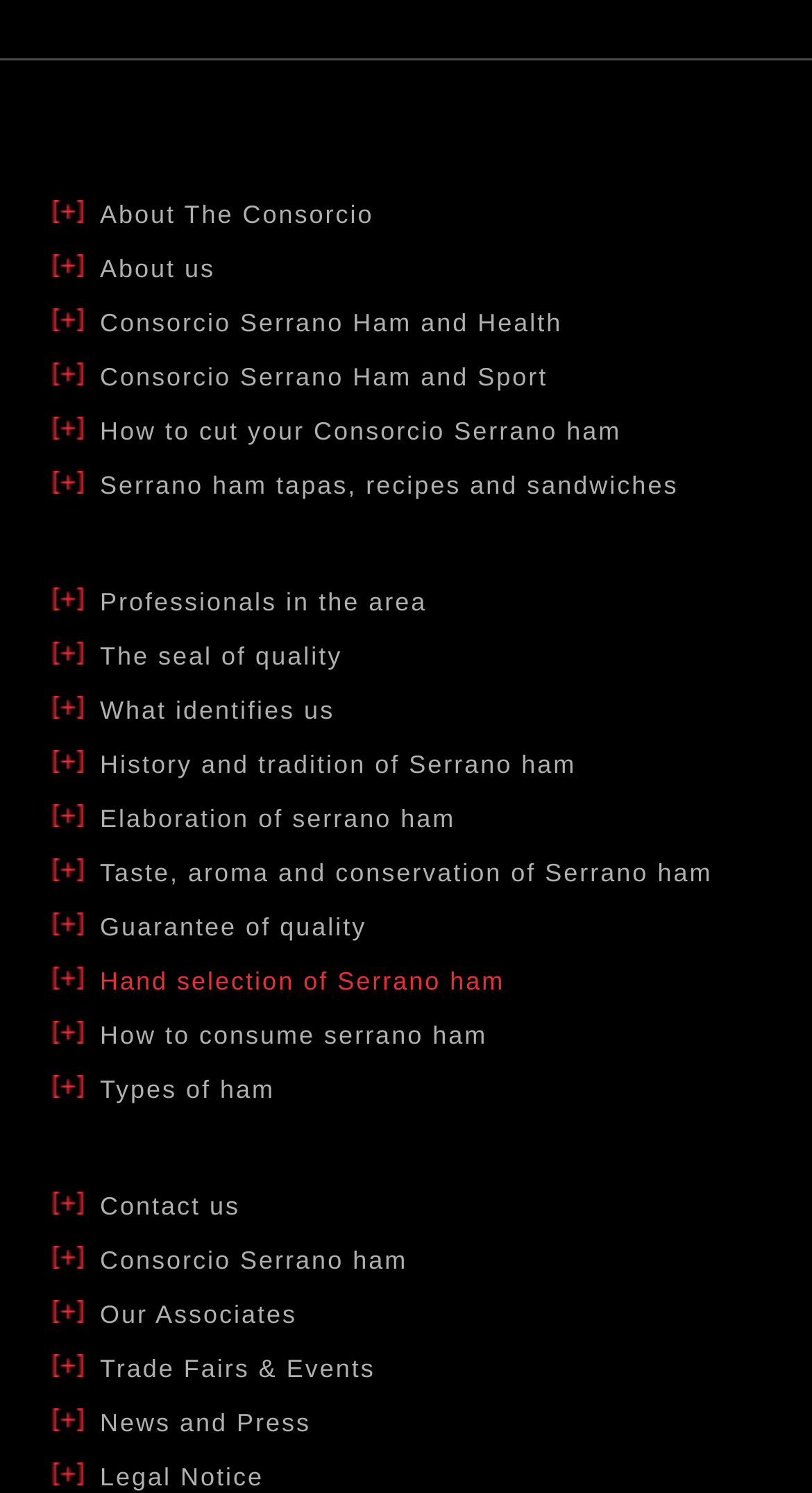Locate the bounding box of the UI element described by: "Consorcio Serrano ham" in the given webpage screenshot.

[0.123, 0.834, 0.502, 0.854]